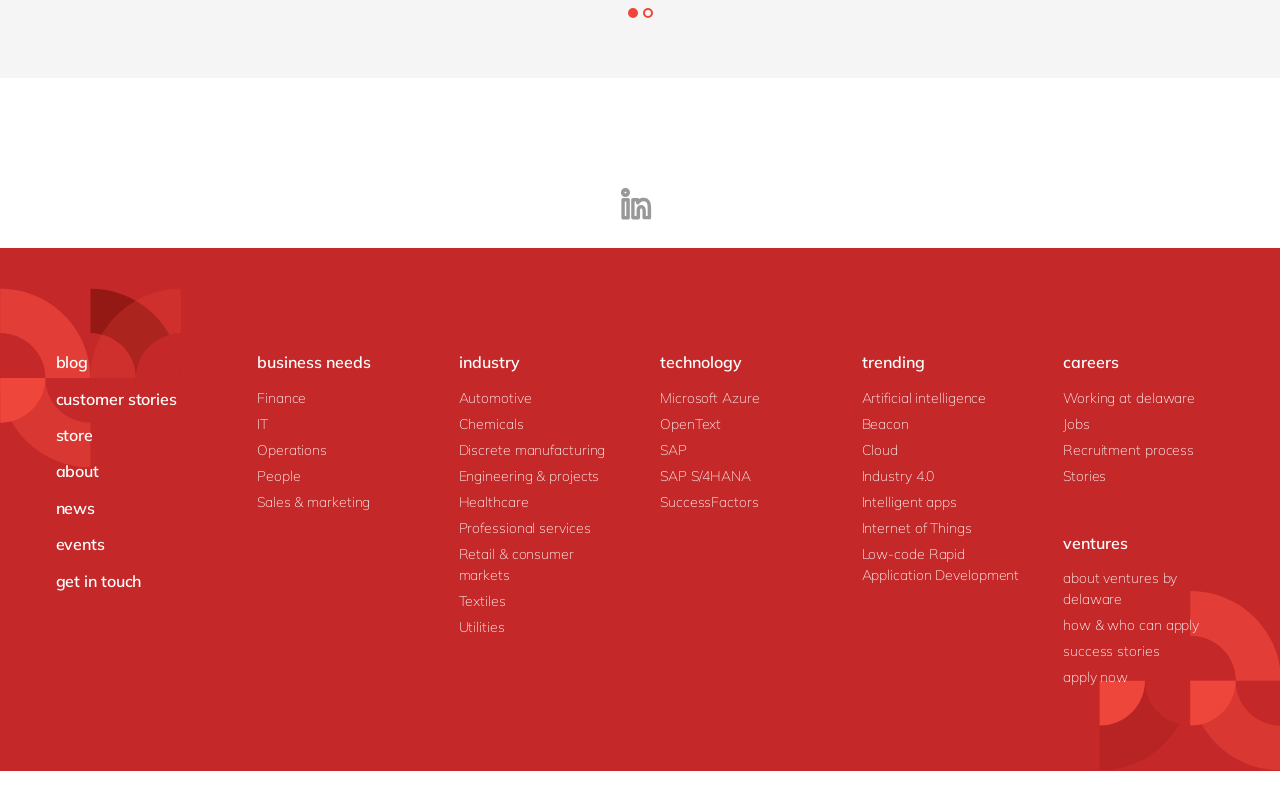Please find the bounding box coordinates of the element's region to be clicked to carry out this instruction: "Learn about ventures by delaware".

[0.83, 0.72, 0.957, 0.78]